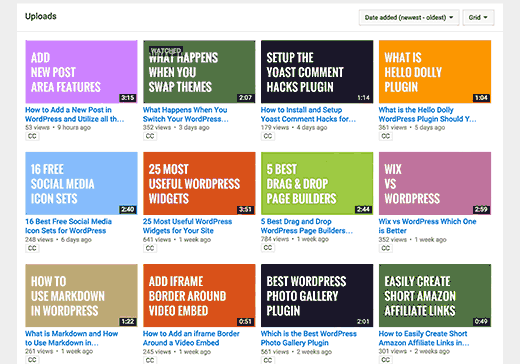Provide an in-depth description of the image you see.

This image showcases a vibrant collection of video thumbnails from the WPBeginner YouTube channel, dedicated to providing free WordPress tutorials for beginners. The thumbnails are colorfully designed, each highlighting specific topics essential for anyone looking to enhance their WordPress skills. 

Notable videos include "What Happens When You Swap Themes," "How to Install and Setup the Yoast Comment Hacks Plugin," and "Best WordPress Photo Gallery Plugin," among others, ranging from tutorial introductions to advanced features. Each thumbnail features a play button, indicating that viewers can click to watch the content, while the video durations are displayed, helping potential viewers gauge the length of each tutorial. The overall layout is organized to provide an engaging visual experience, encouraging users to explore and learn from the vast array of topics available on the channel.